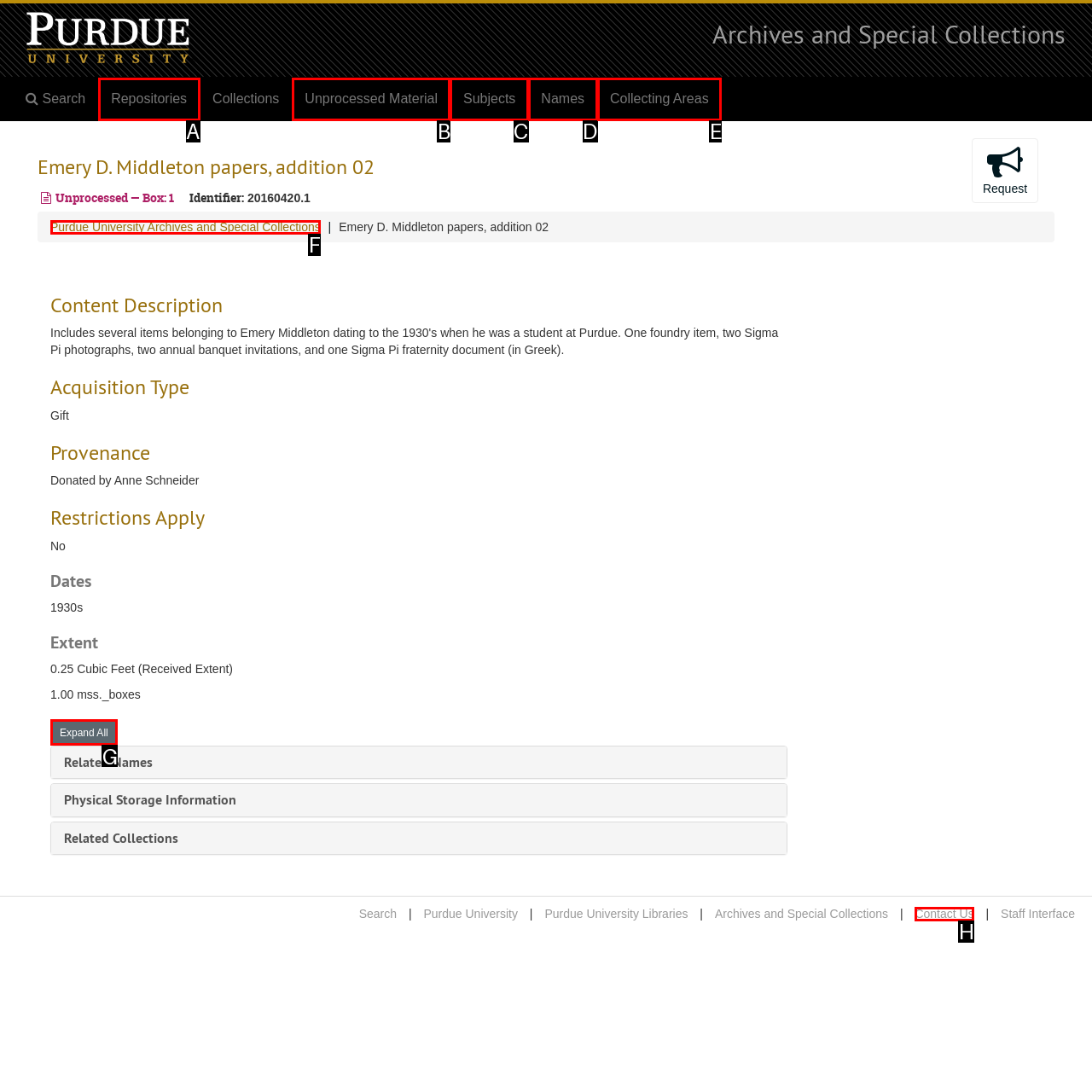Given the task: Contact the archives, point out the letter of the appropriate UI element from the marked options in the screenshot.

H